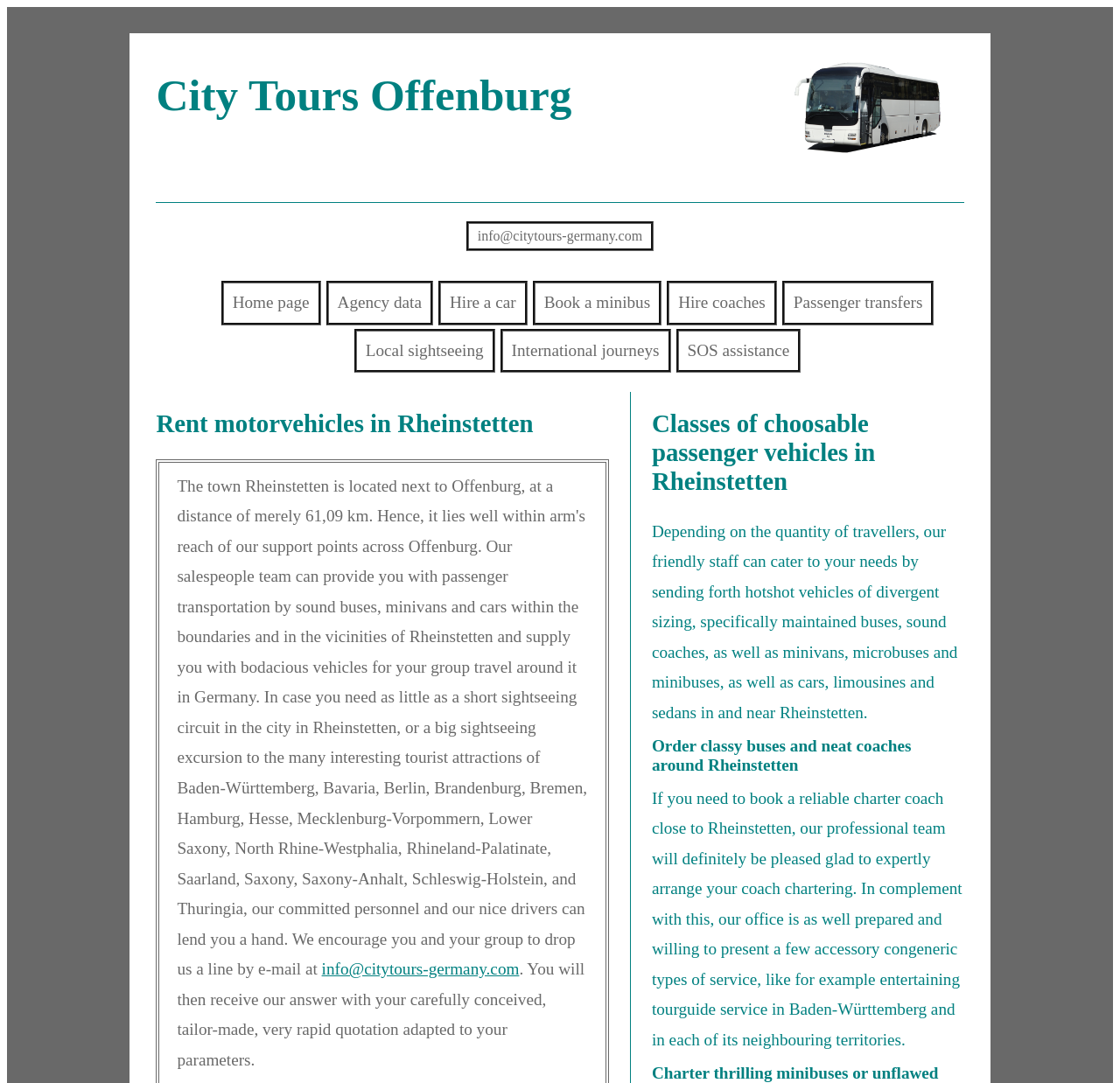What will you receive after sending an inquiry?
Your answer should be a single word or phrase derived from the screenshot.

a carefully conceived, tailor-made, very rapid quotation